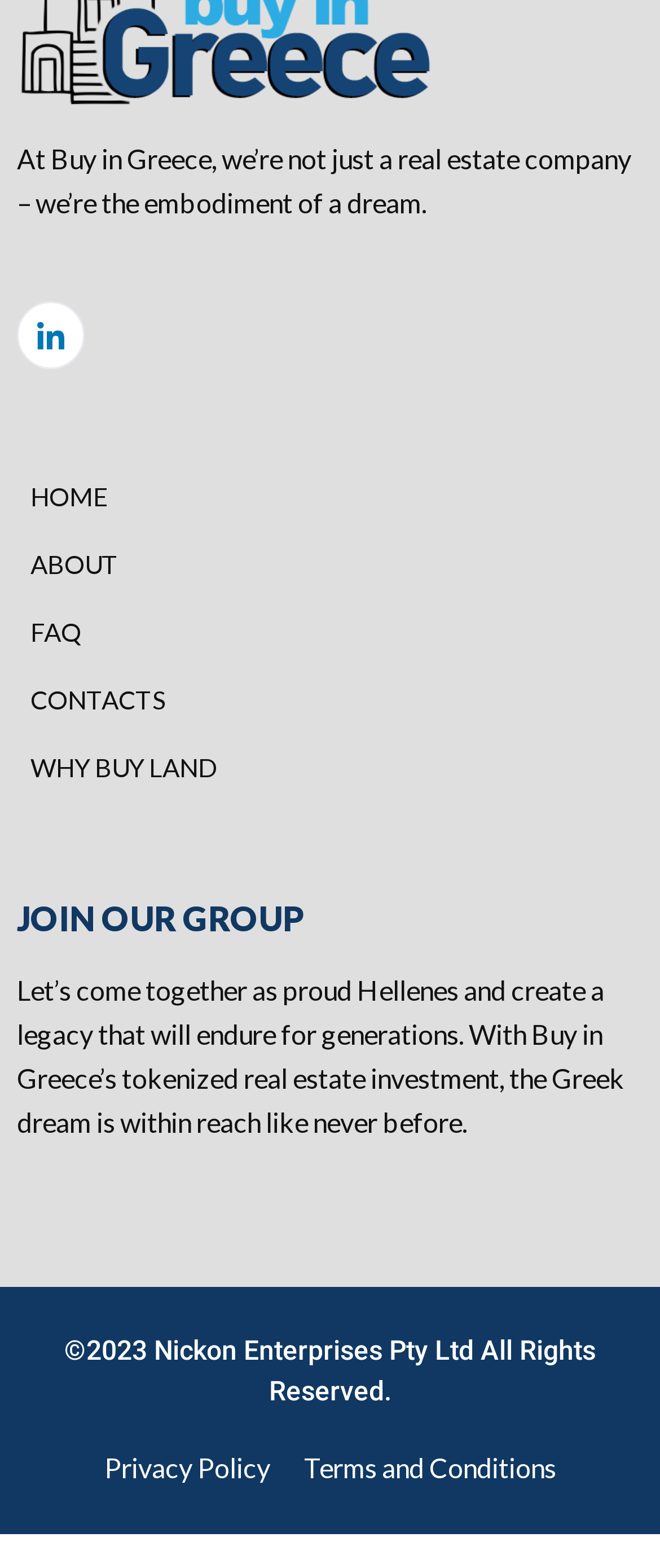What is the name of the company that owns the website?
Please utilize the information in the image to give a detailed response to the question.

The StaticText element with the content '©2023 Nickon Enterprises Pty Ltd All Rights Reserved.' suggests that the company that owns the website is Nickon Enterprises Pty Ltd.